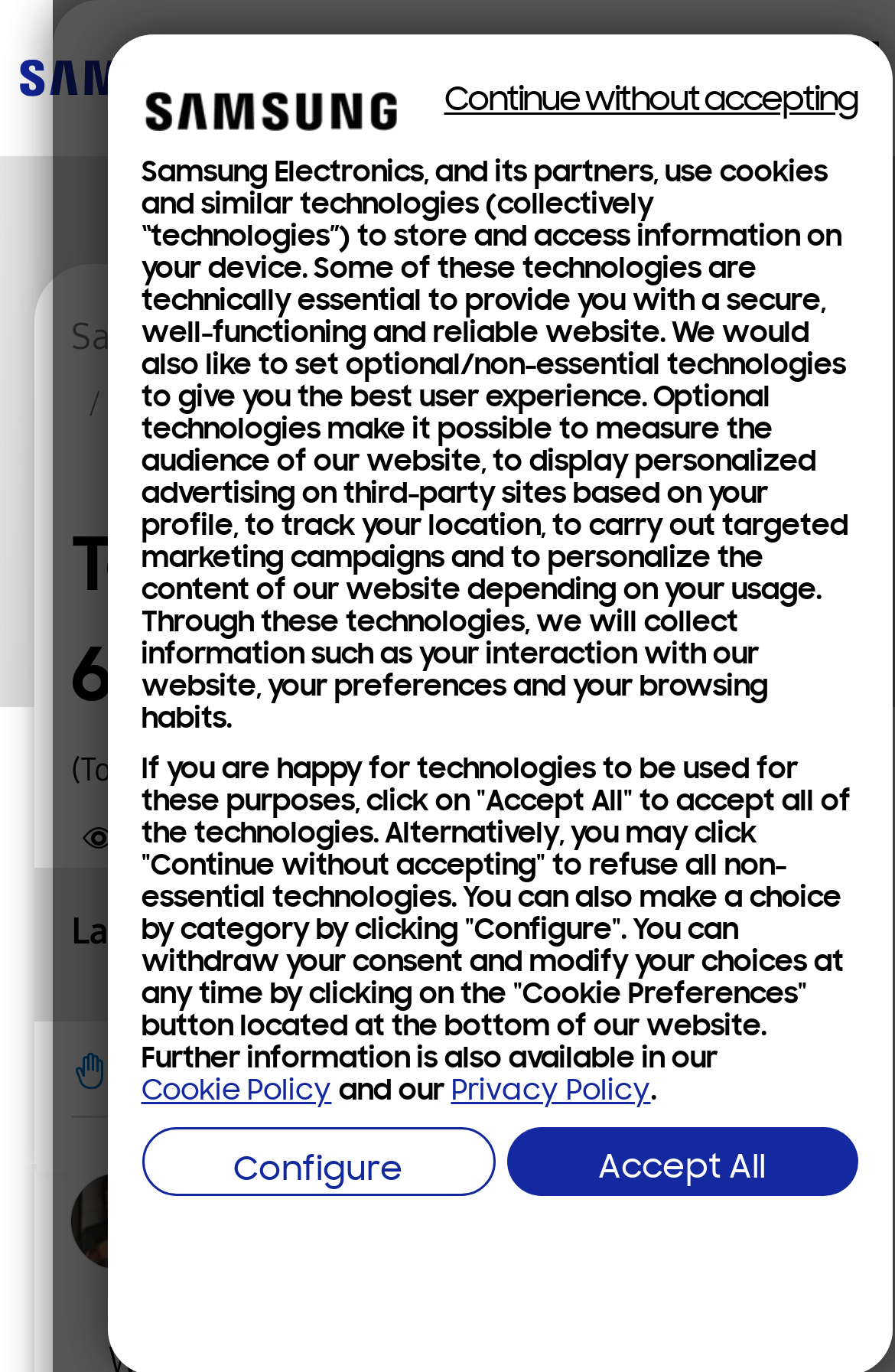Identify the bounding box coordinates of the clickable section necessary to follow the following instruction: "View the profile of 'Dennycrane'". The coordinates should be presented as four float numbers from 0 to 1, i.e., [left, top, right, bottom].

[0.203, 0.853, 0.423, 0.885]